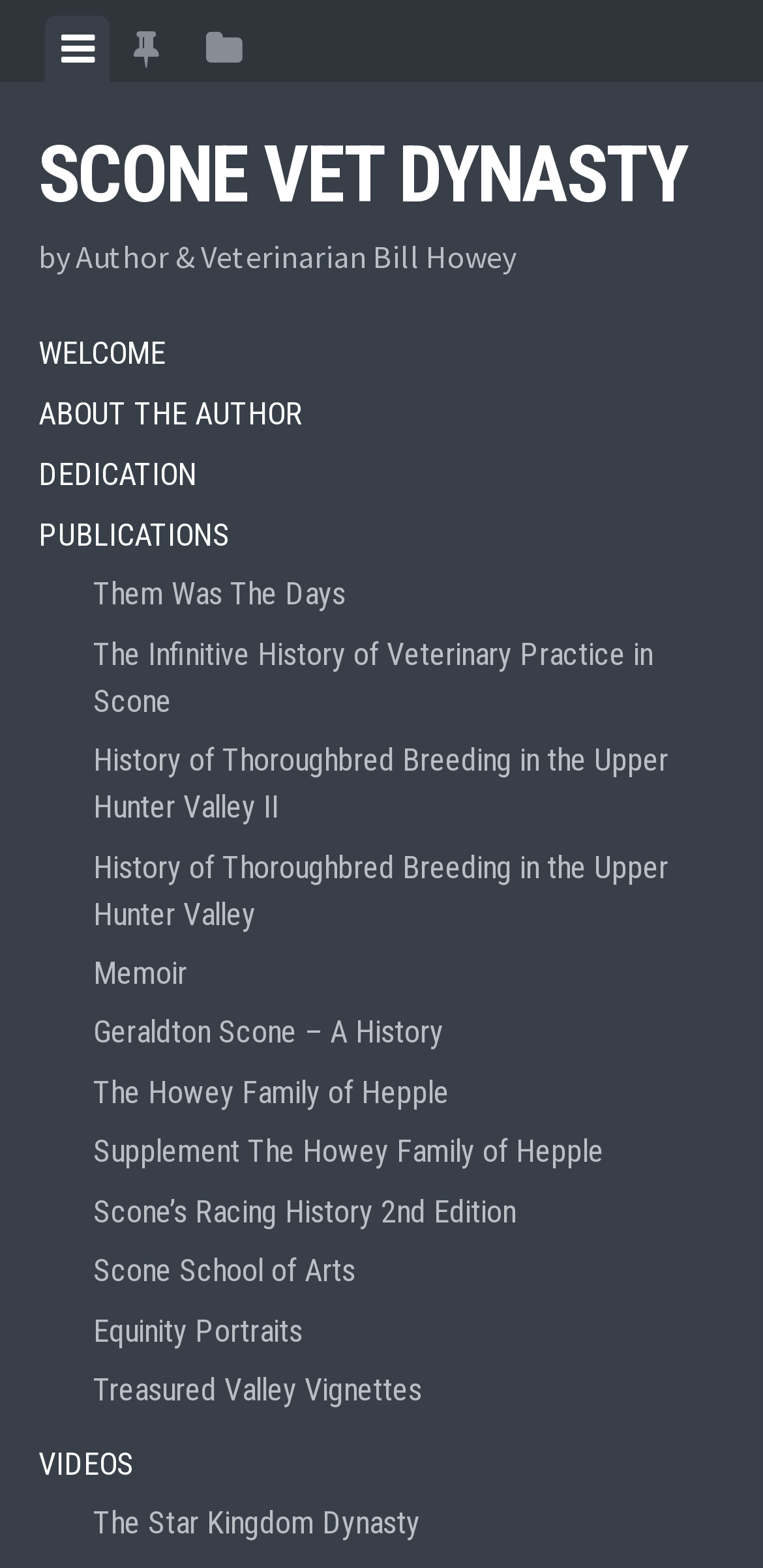What type of content can be found on this webpage?
Please provide a comprehensive answer based on the contents of the image.

The answer can be inferred from the presence of multiple link elements with titles such as 'Them Was The Days', 'The Infinitive History of Veterinary Practice in Scone', and 'Scone’s Racing History 2nd Edition'. These titles suggest that the webpage is a collection of publications or writings by the author.